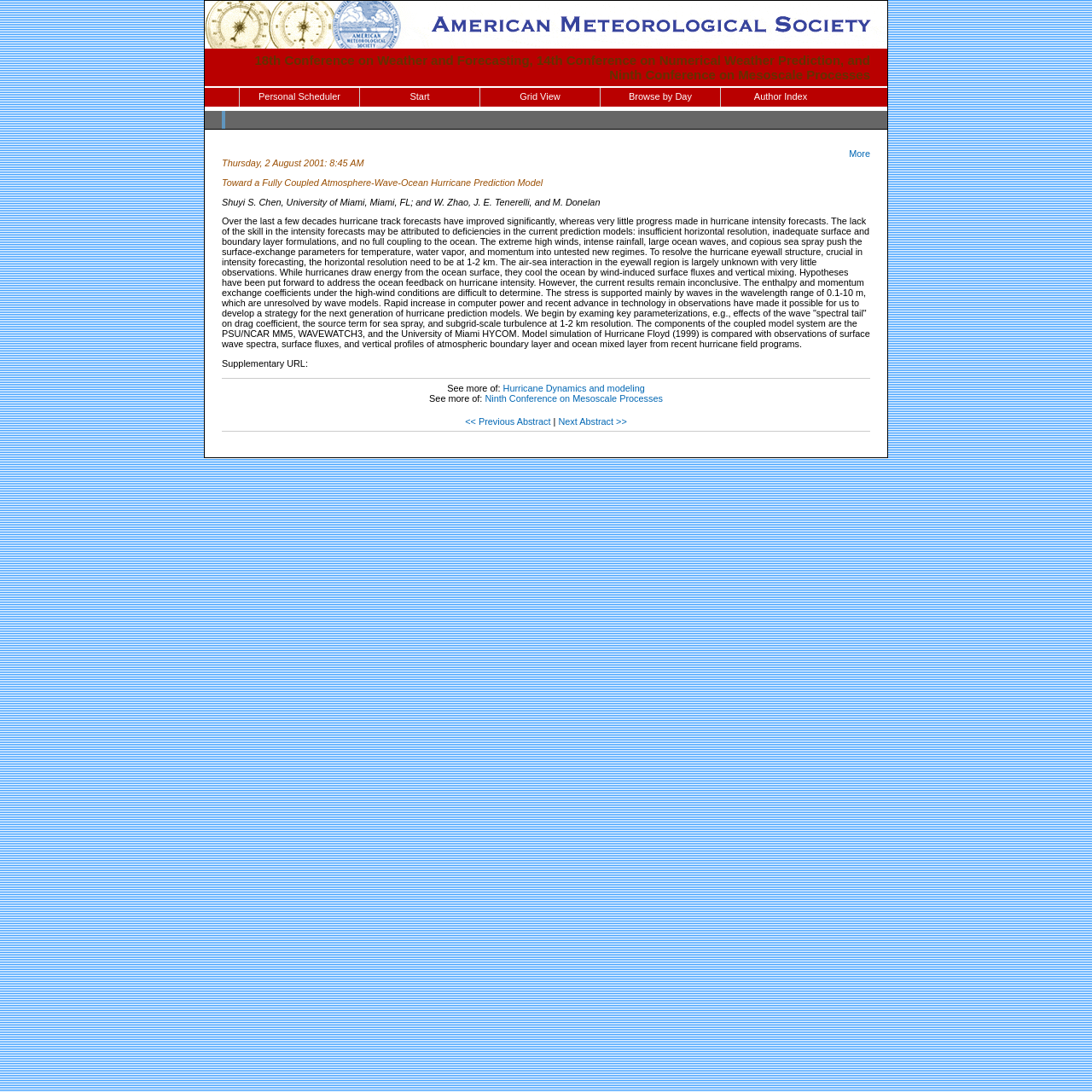Using the description: "Grid View", determine the UI element's bounding box coordinates. Ensure the coordinates are in the format of four float numbers between 0 and 1, i.e., [left, top, right, bottom].

[0.44, 0.08, 0.549, 0.098]